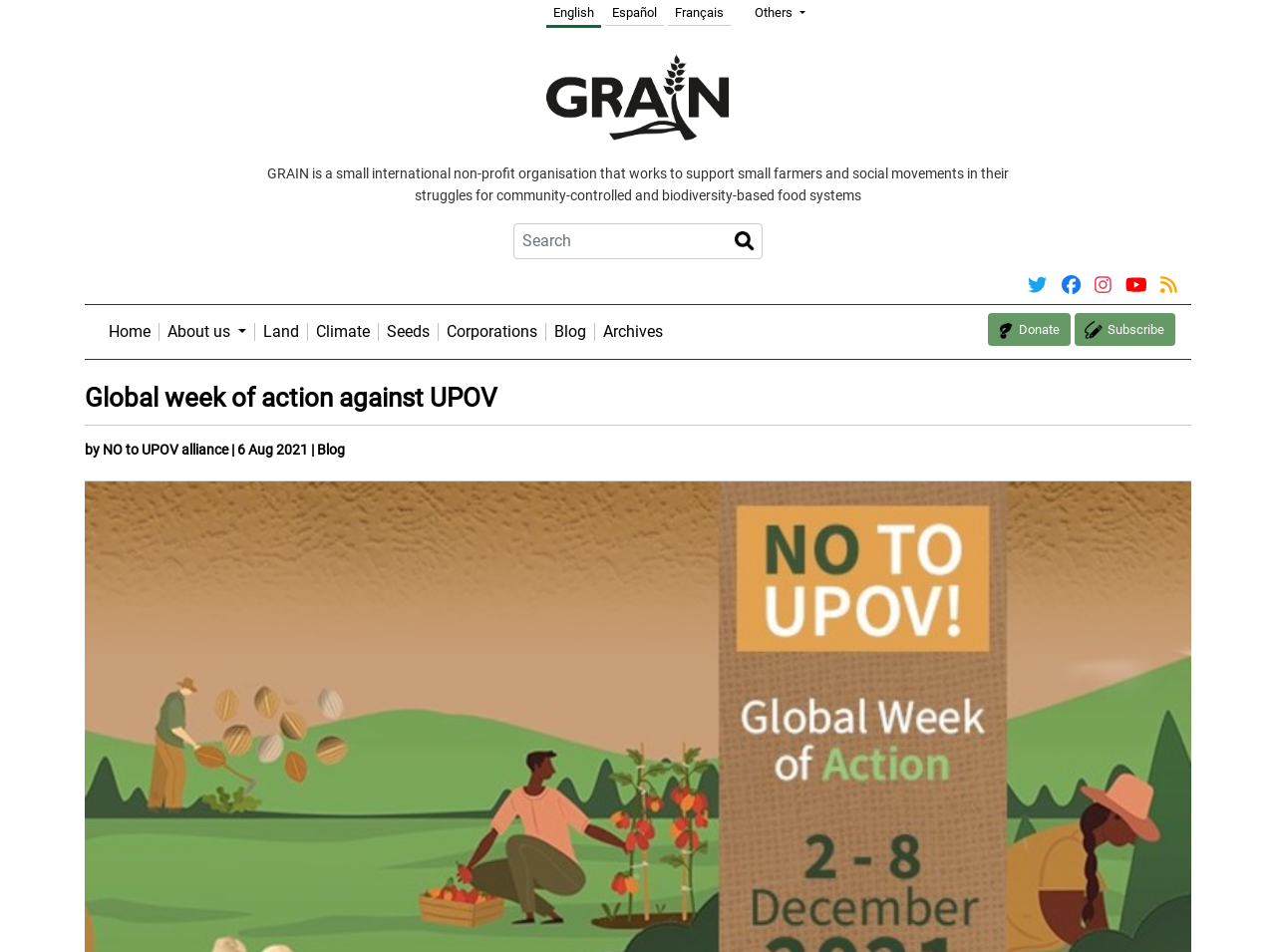Determine the bounding box coordinates of the clickable area required to perform the following instruction: "Donate to GRAIN". The coordinates should be represented as four float numbers between 0 and 1: [left, top, right, bottom].

[0.799, 0.338, 0.831, 0.354]